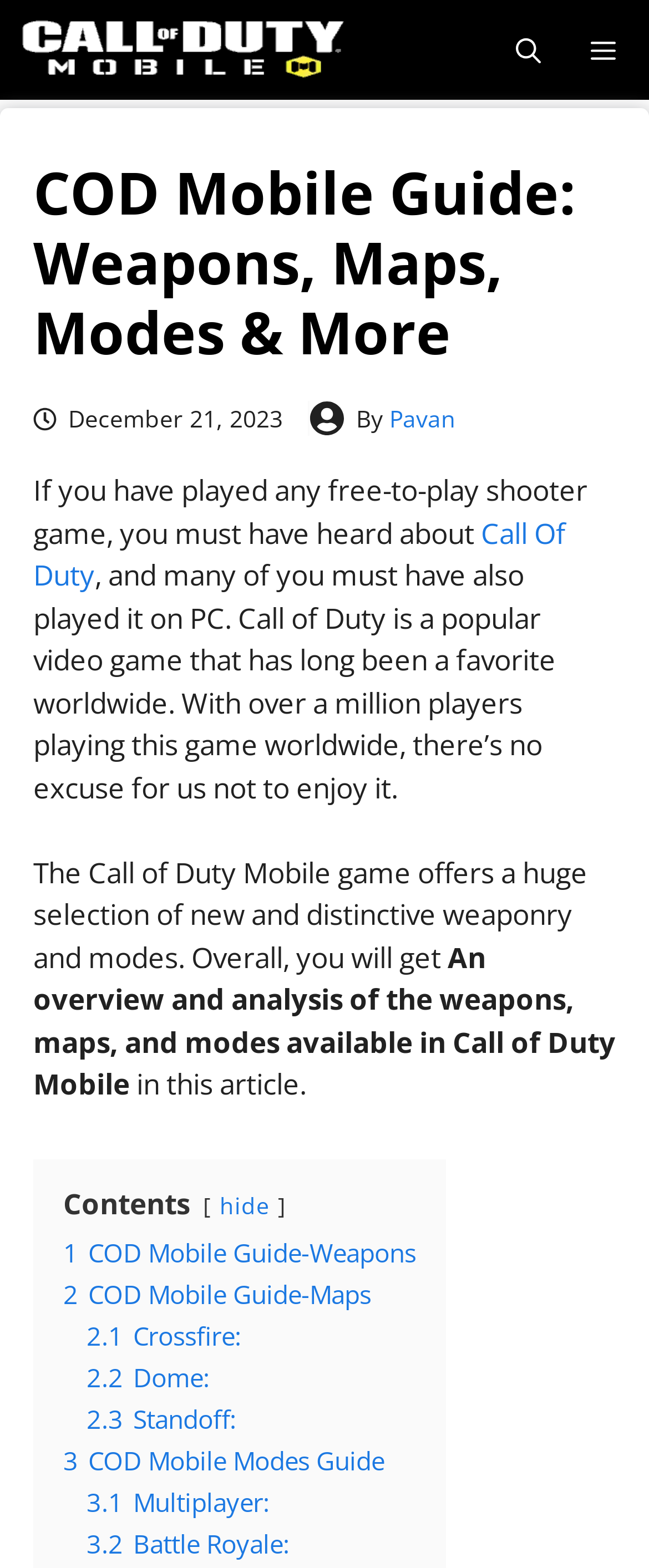Please identify the coordinates of the bounding box for the clickable region that will accomplish this instruction: "Click the menu button".

[0.872, 0.0, 1.0, 0.064]